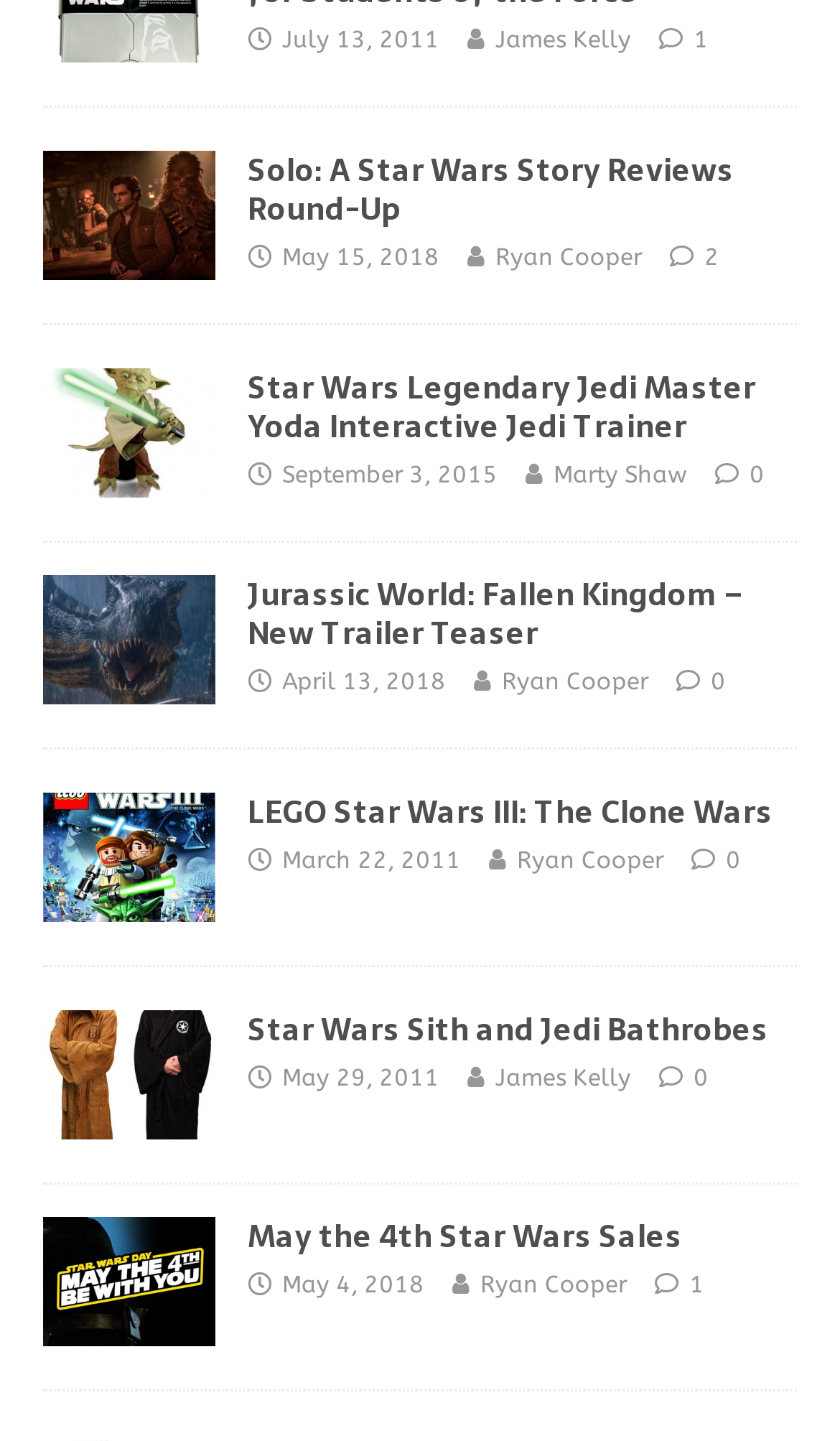Could you indicate the bounding box coordinates of the region to click in order to complete this instruction: "Read Star Wars Legendary Jedi Master Yoda Interactive Jedi Trainer".

[0.051, 0.255, 0.256, 0.345]